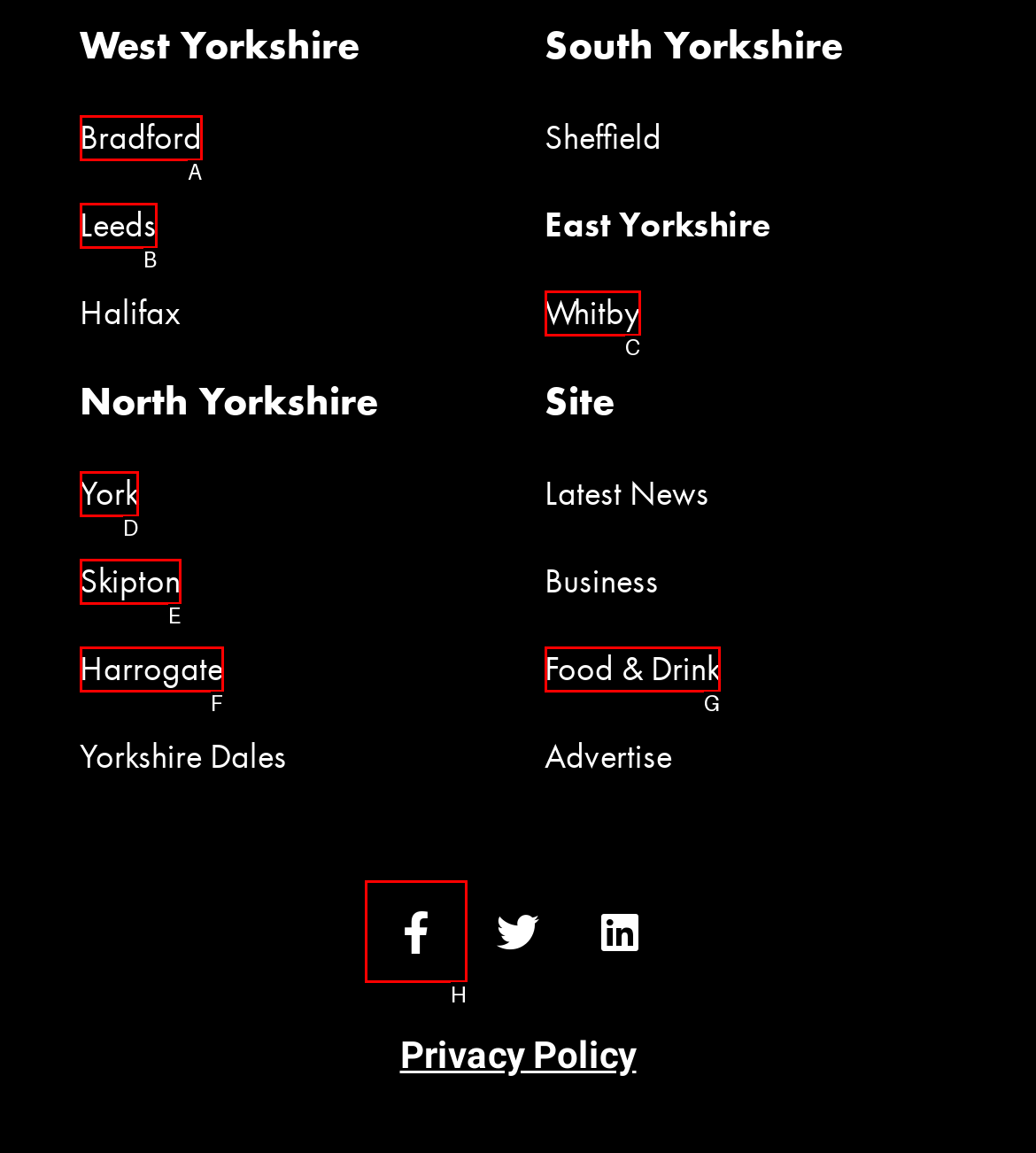Given the element description: Food & Drink, choose the HTML element that aligns with it. Indicate your choice with the corresponding letter.

G